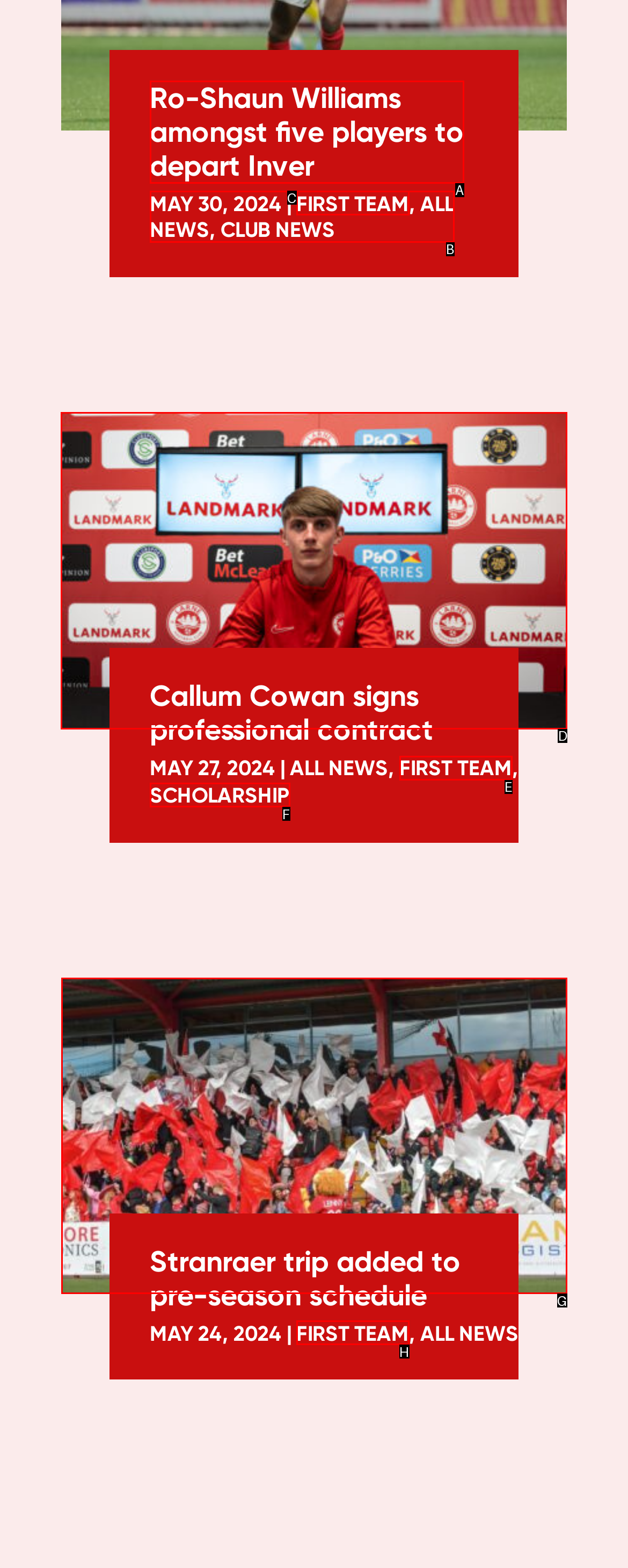Tell me the letter of the UI element to click in order to accomplish the following task: View Callum Cowan signs professional contract article
Answer with the letter of the chosen option from the given choices directly.

D